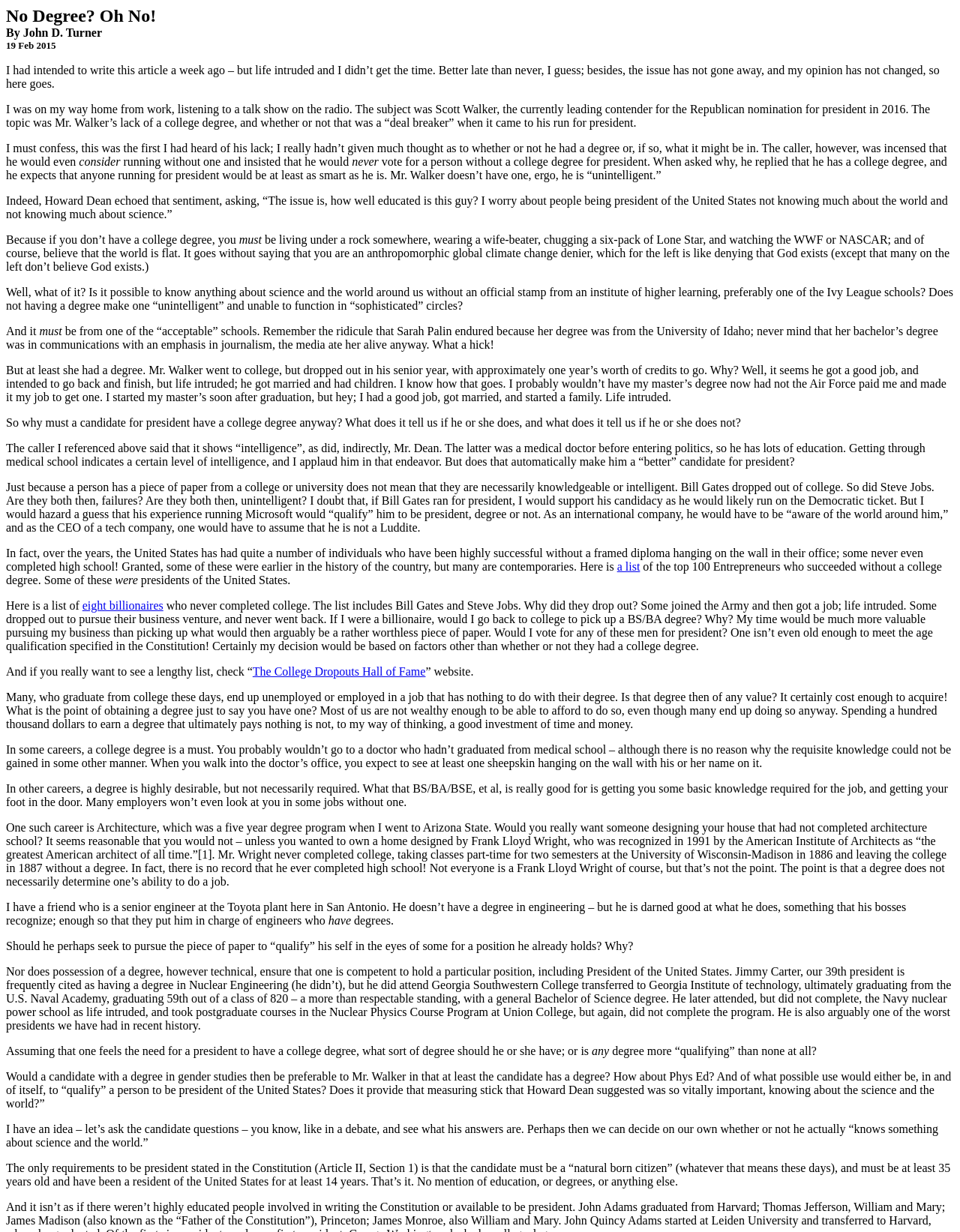Provide an in-depth caption for the contents of the webpage.

This webpage is an article titled "No Degree? Oh No!" by John D. Turner, published on February 19, 2015. The article discusses the importance of a college degree in relation to a person's intelligence and ability to hold public office, specifically the presidency of the United States.

At the top of the page, the title and author's name are displayed, followed by the publication date. The article begins with a personal anecdote about the author listening to a talk show on the radio, where the topic of discussion was Scott Walker's lack of a college degree and whether it was a "deal breaker" for his presidential candidacy.

The article is divided into several paragraphs, each discussing a different aspect of the topic. The author argues that having a college degree does not necessarily determine one's intelligence or ability to do a job, citing examples of successful individuals who dropped out of college, such as Bill Gates and Steve Jobs. The author also mentions that many people who graduate from college end up unemployed or in jobs unrelated to their degree.

The article also touches on the idea that certain careers, such as medicine and architecture, require a college degree, but that it is not necessarily a requirement for other careers. The author shares a personal anecdote about a friend who is a senior engineer at a Toyota plant without a degree in engineering, but is highly competent in his field.

Throughout the article, the author questions the assumption that a college degree is necessary to be qualified for public office, including the presidency. The author suggests that a candidate's knowledge and abilities should be evaluated through debates and questioning, rather than solely based on their educational background.

The article concludes by referencing the Constitutional requirements for the presidency, which do not include any educational requirements. Overall, the article presents a thought-provoking discussion on the value of a college degree in today's society and its relevance to a person's ability to hold public office.